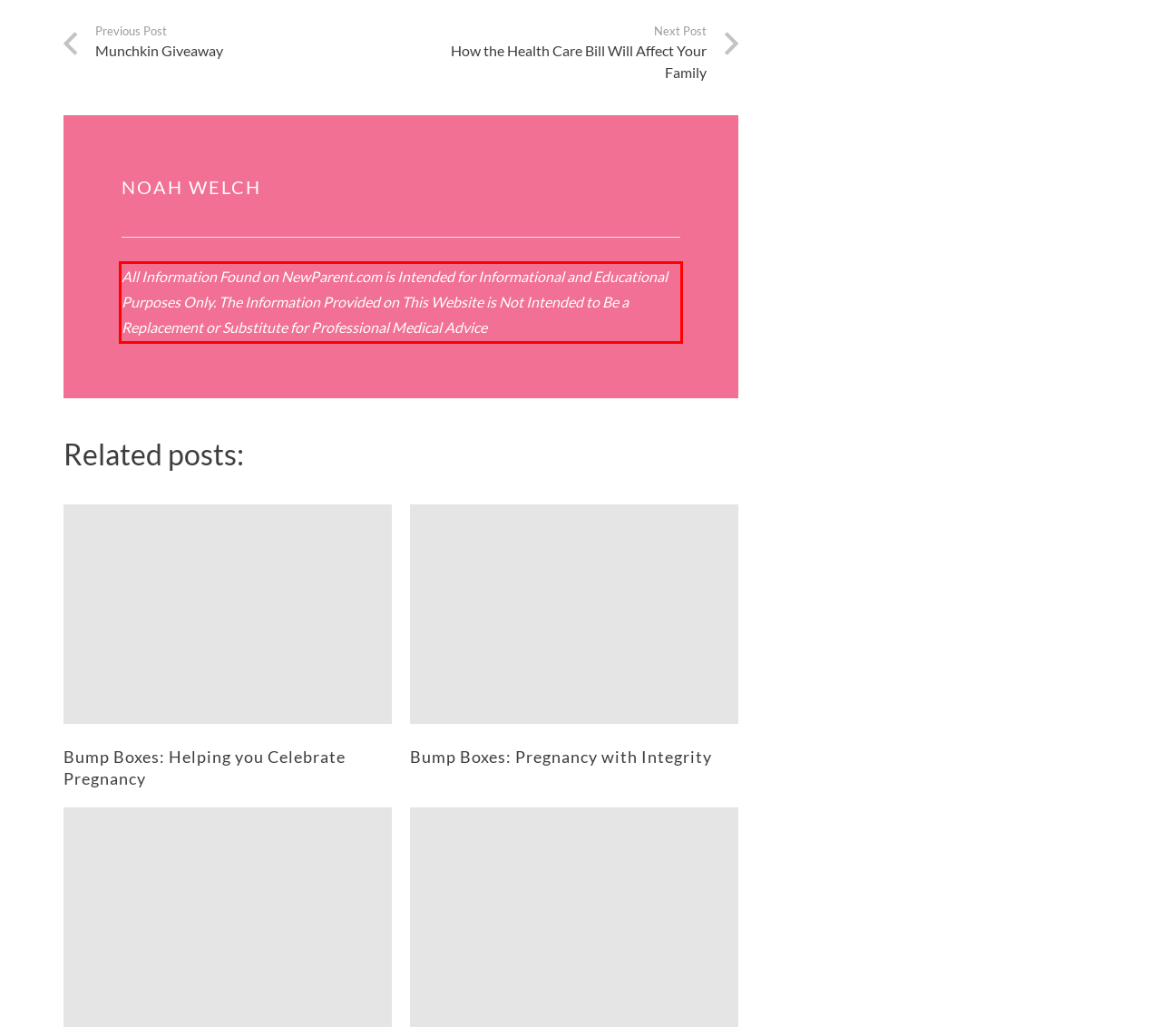Using OCR, extract the text content found within the red bounding box in the given webpage screenshot.

All Information Found on NewParent.com is Intended for Informational and Educational Purposes Only. The Information Provided on This Website is Not Intended to Be a Replacement or Substitute for Professional Medical Advice